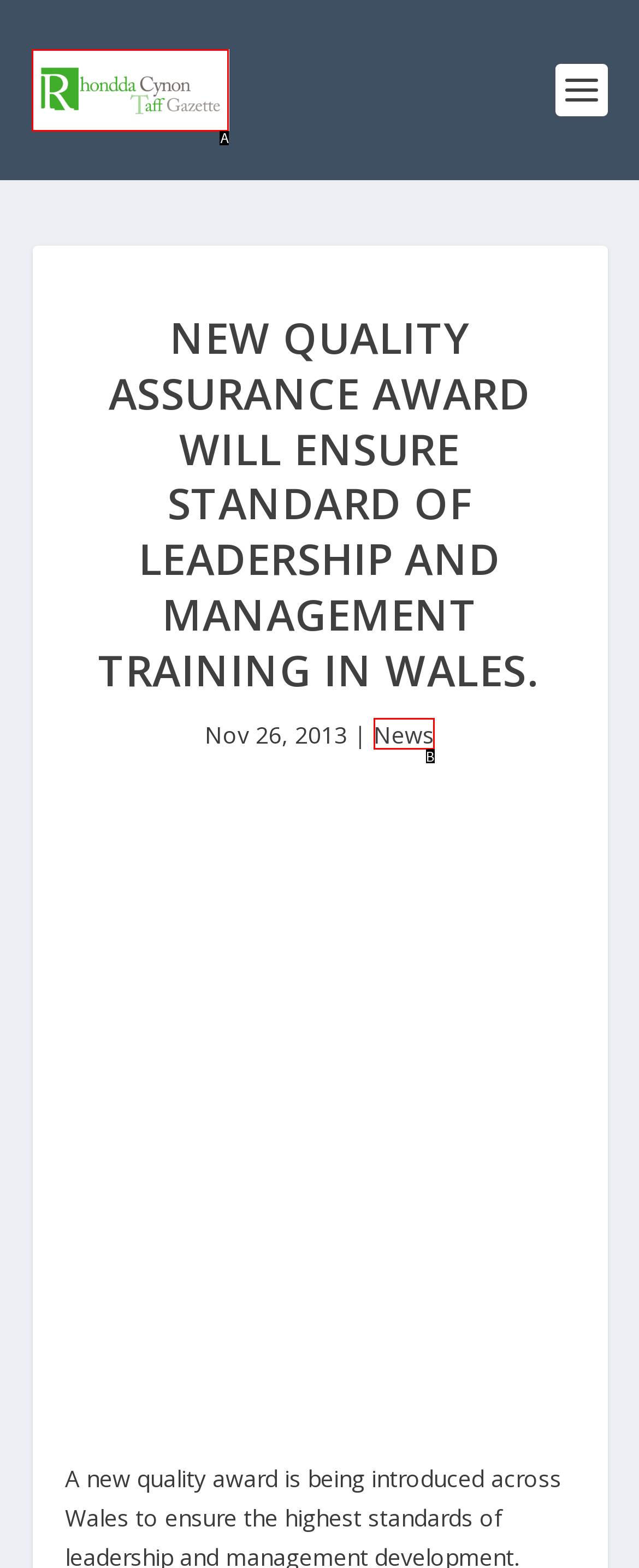Given the description: News, identify the matching option. Answer with the corresponding letter.

B